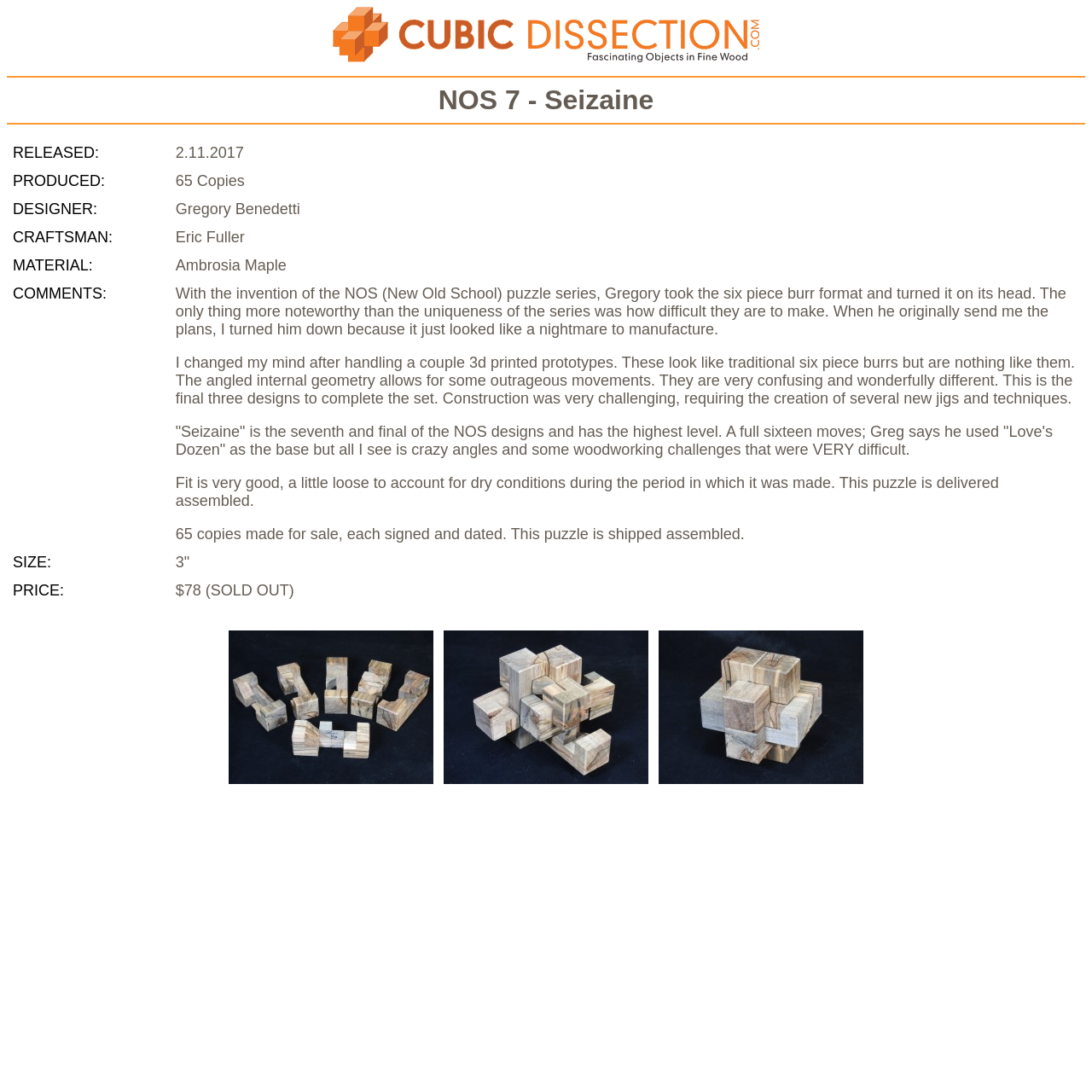Carefully examine the image and provide an in-depth answer to the question: Who is the craftsman of Seizaine?

I found the craftsman's name by looking at the table with details about Seizaine, where it says 'CRAFTSMAN:' and the corresponding value is 'Eric Fuller'.